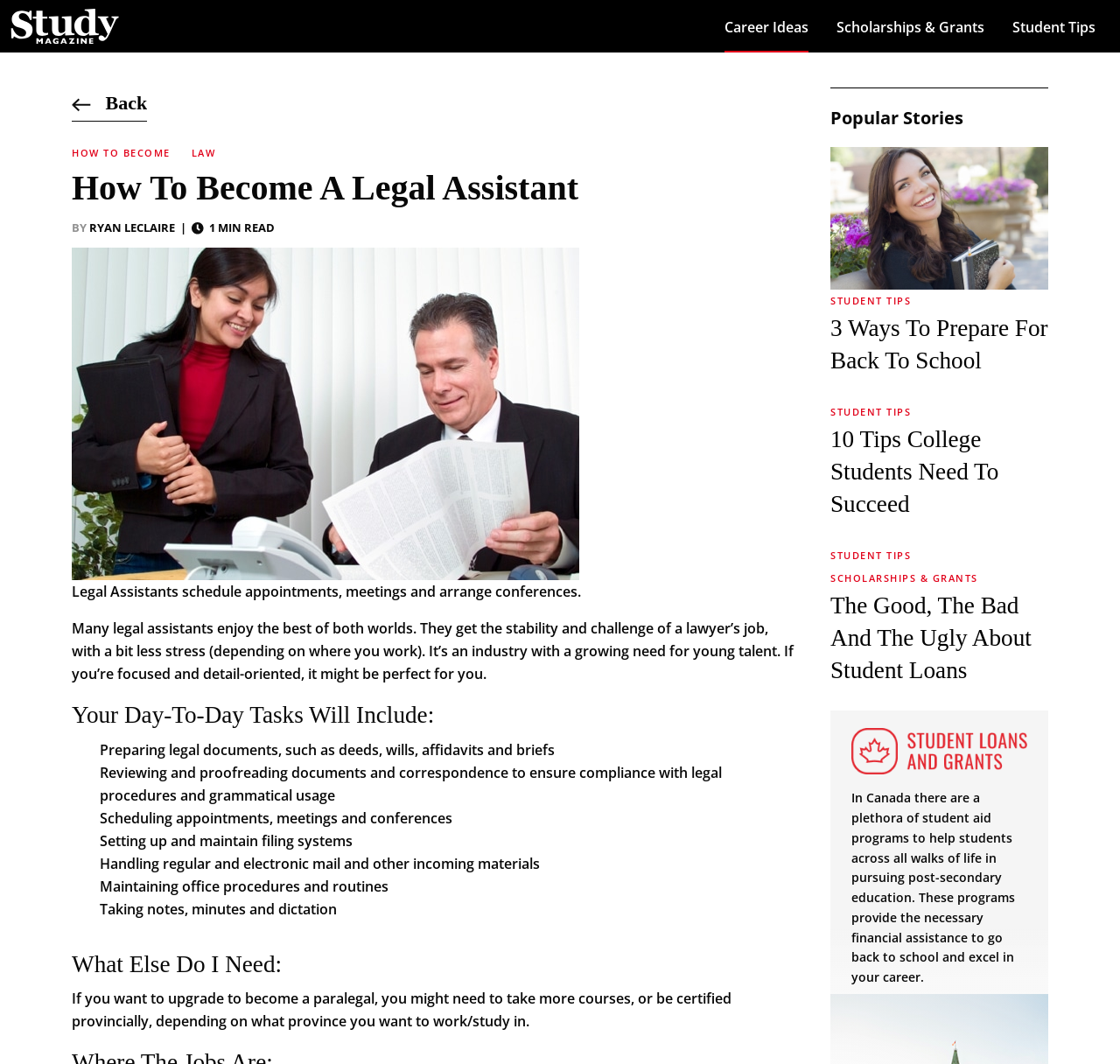Please determine the bounding box coordinates of the element's region to click for the following instruction: "View 'Popular Stories'".

[0.741, 0.082, 0.936, 0.138]